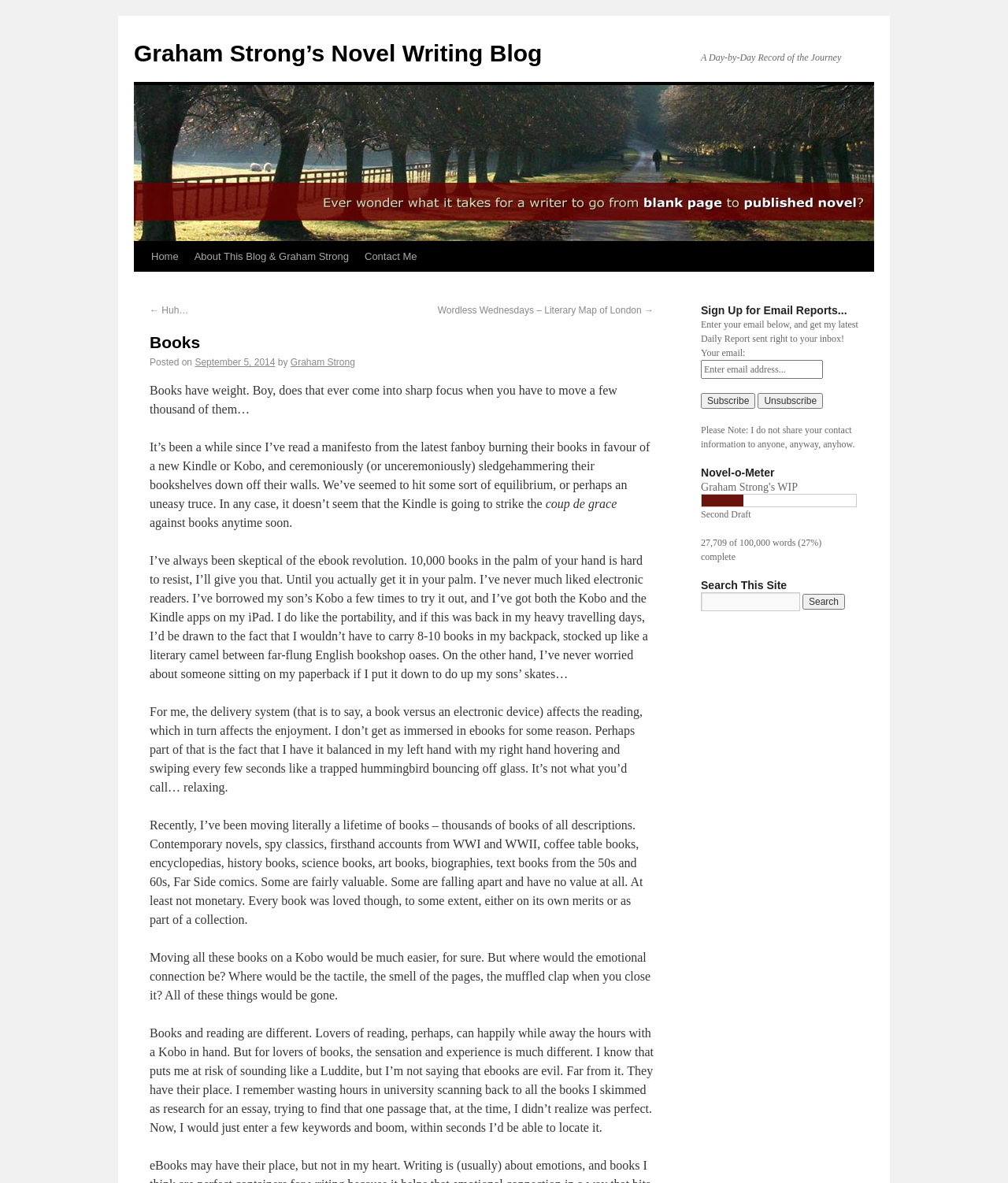Provide the bounding box coordinates of the area you need to click to execute the following instruction: "Search this site".

[0.796, 0.502, 0.838, 0.515]